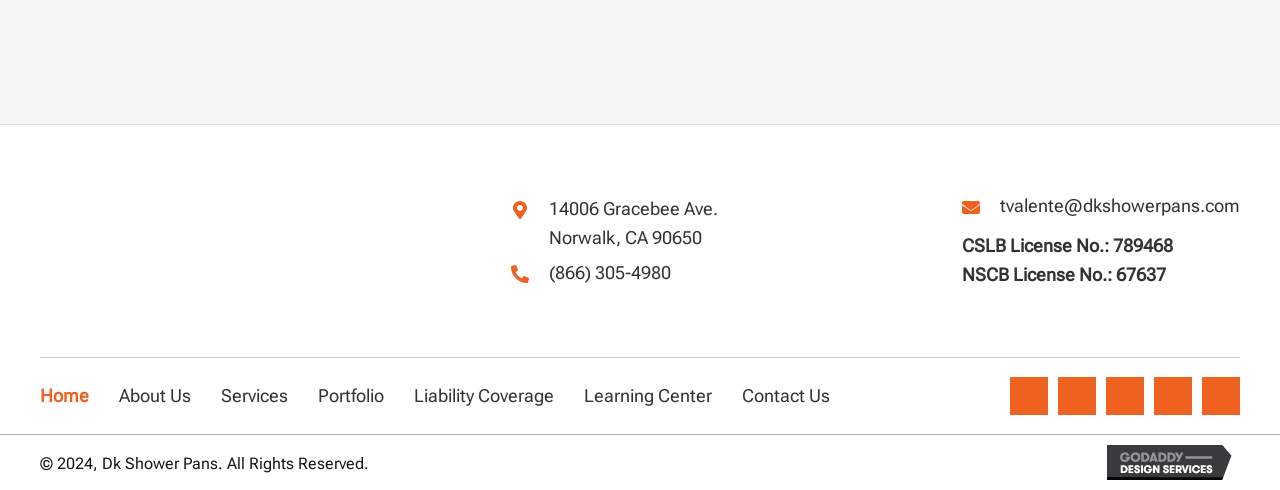Determine the bounding box coordinates for the clickable element to execute this instruction: "Send an email to tvalente@dkshowerpans.com". Provide the coordinates as four float numbers between 0 and 1, i.e., [left, top, right, bottom].

[0.781, 0.39, 0.969, 0.451]